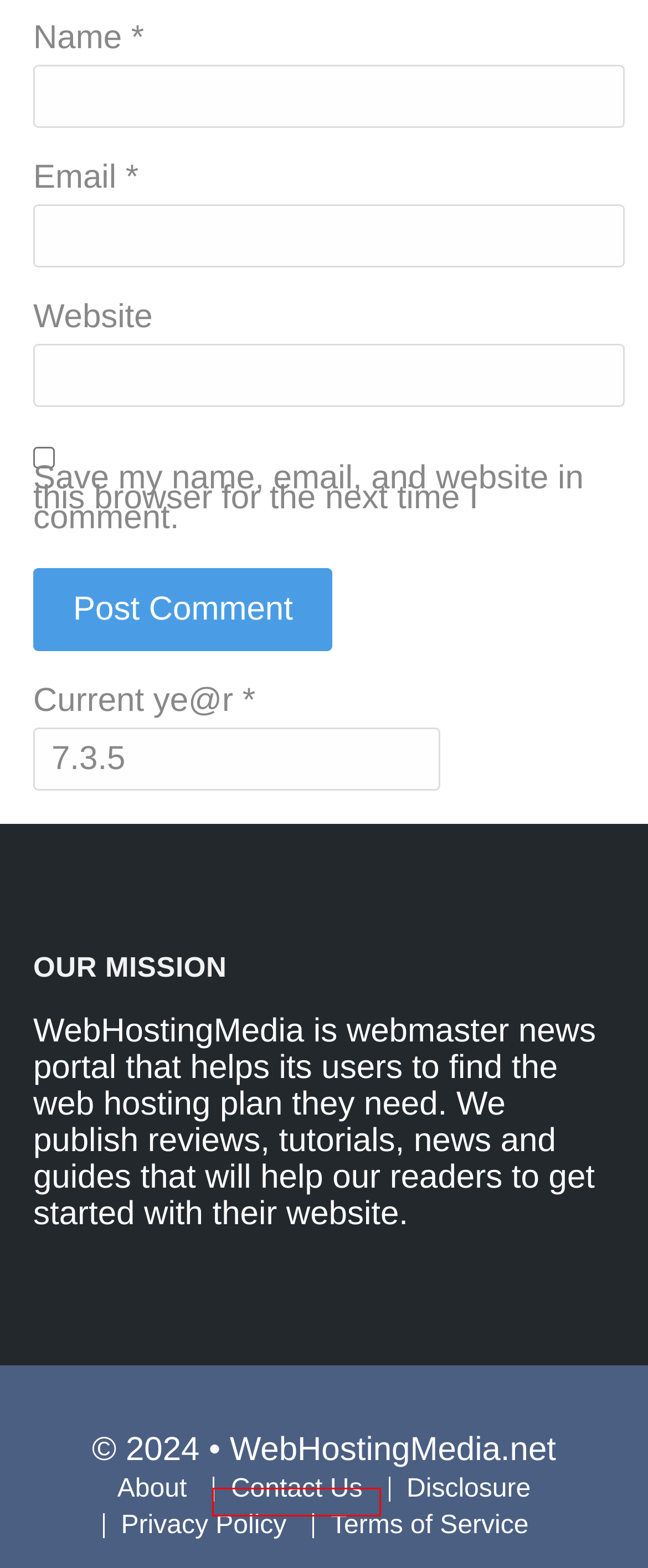You have a screenshot of a webpage with a red bounding box around an element. Select the webpage description that best matches the new webpage after clicking the element within the red bounding box. Here are the descriptions:
A. Managing a Shared Hosting Account - Tips and Tricks
B. Reasons to Incorporate Technology in Every Business Organization
C. Privacy Policy
D. Affiliate Disclosure
E. Terms of Service
F. About WebHostingMedia.net
G. Contact us
H. Wix

G